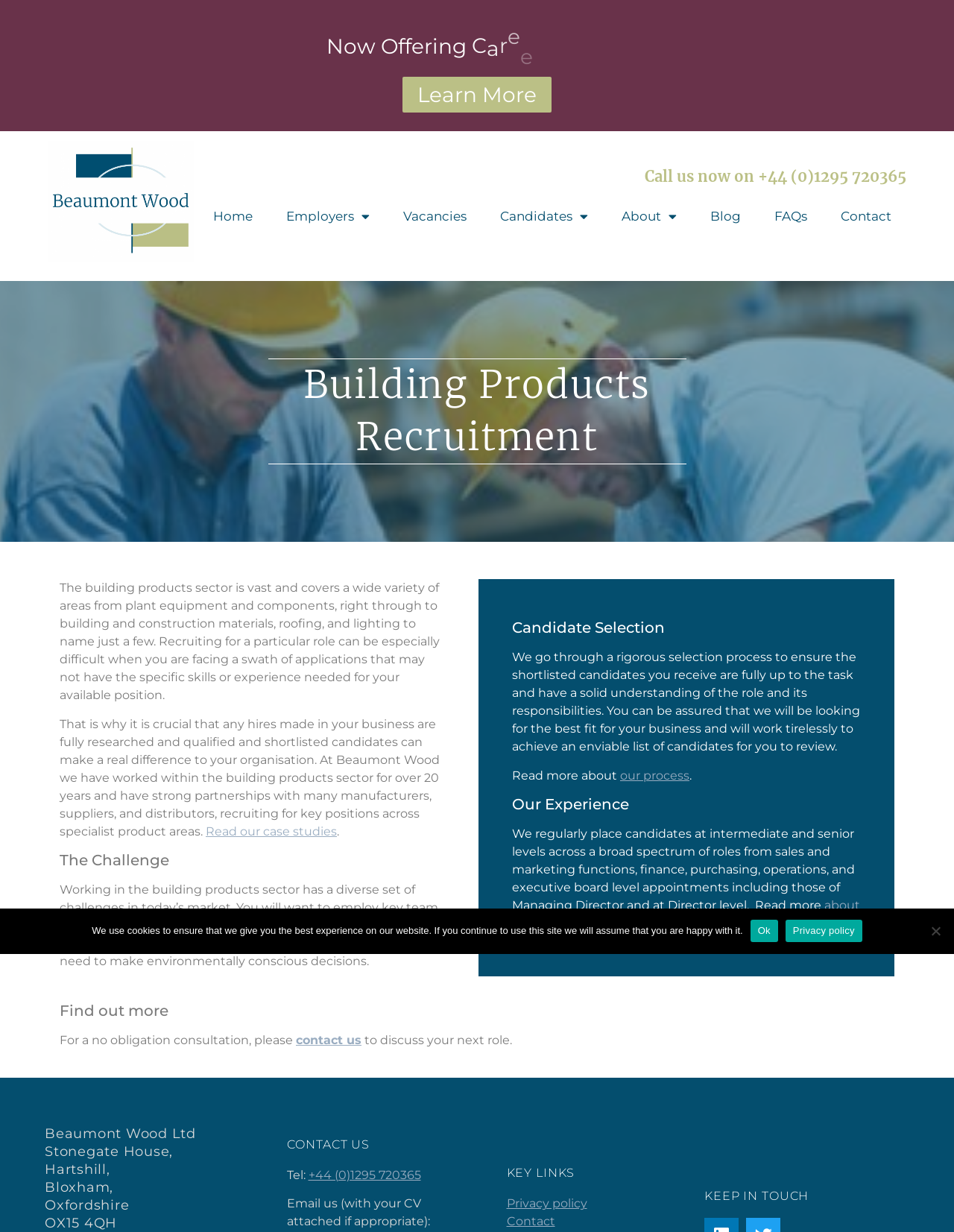Identify the bounding box coordinates for the UI element that matches this description: "Privacy policy".

[0.531, 0.971, 0.615, 0.983]